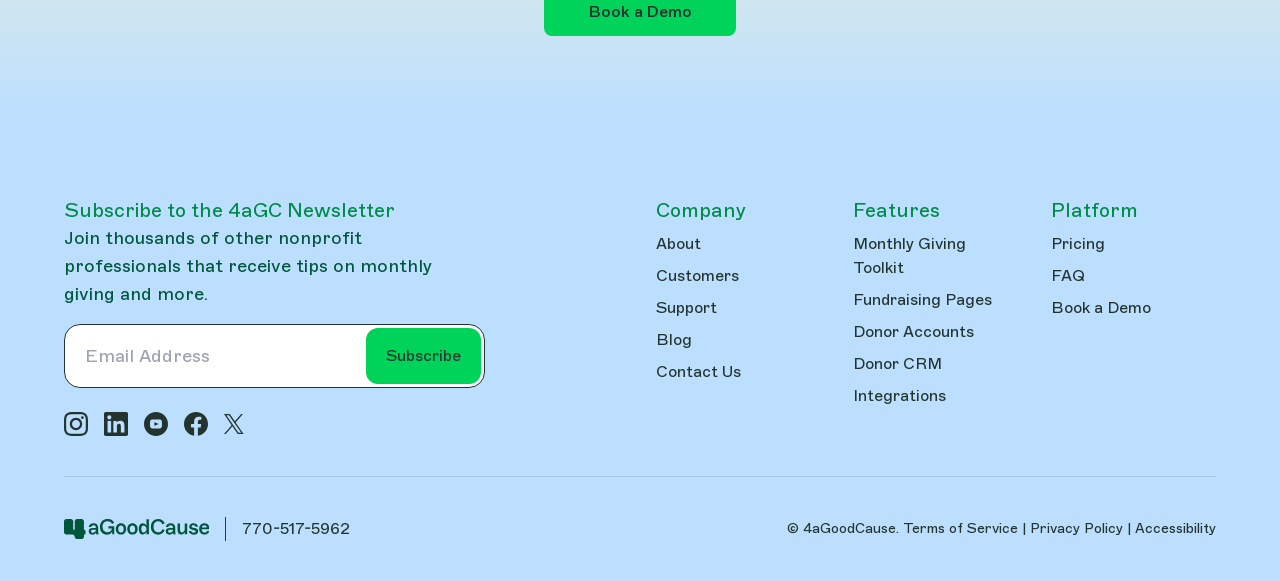Provide the bounding box coordinates for the area that should be clicked to complete the instruction: "Book a demo".

[0.821, 0.512, 0.899, 0.545]